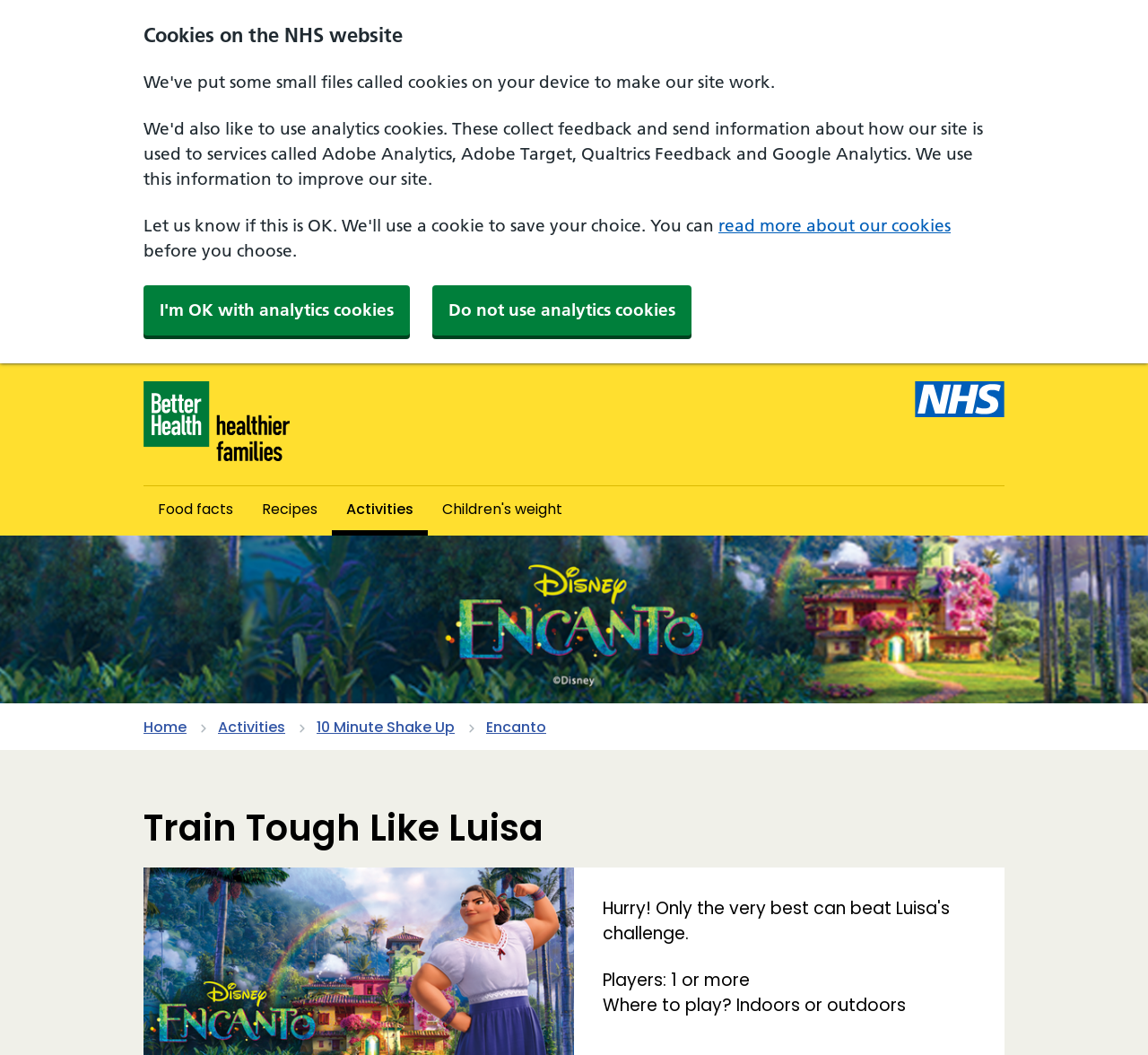Identify the coordinates of the bounding box for the element that must be clicked to accomplish the instruction: "play 10 Minute Shake Up games".

[0.276, 0.679, 0.396, 0.699]